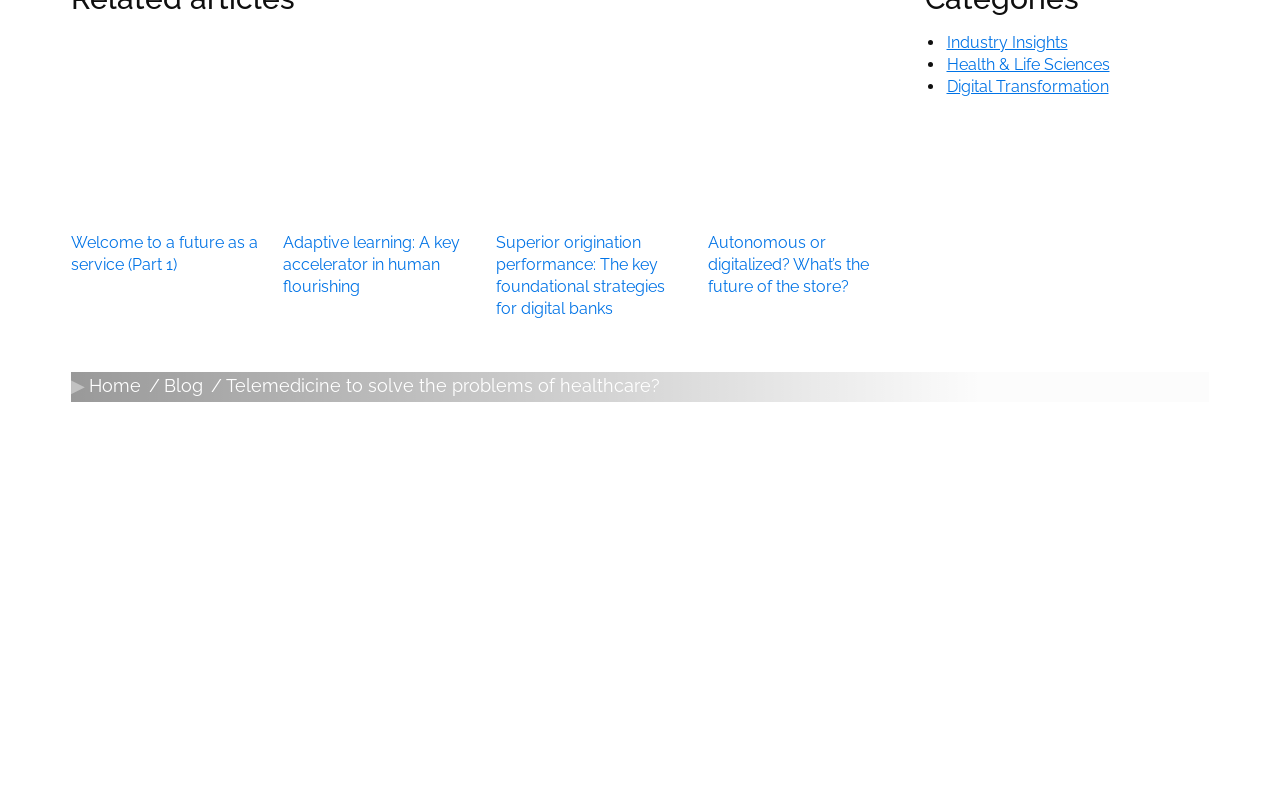What are the types of publications available on the website?
Answer the question with a thorough and detailed explanation.

The types of publications available on the website can be found in the 'Our publications' section, where there are links to 'White papers', 'Look Out', and other publications.